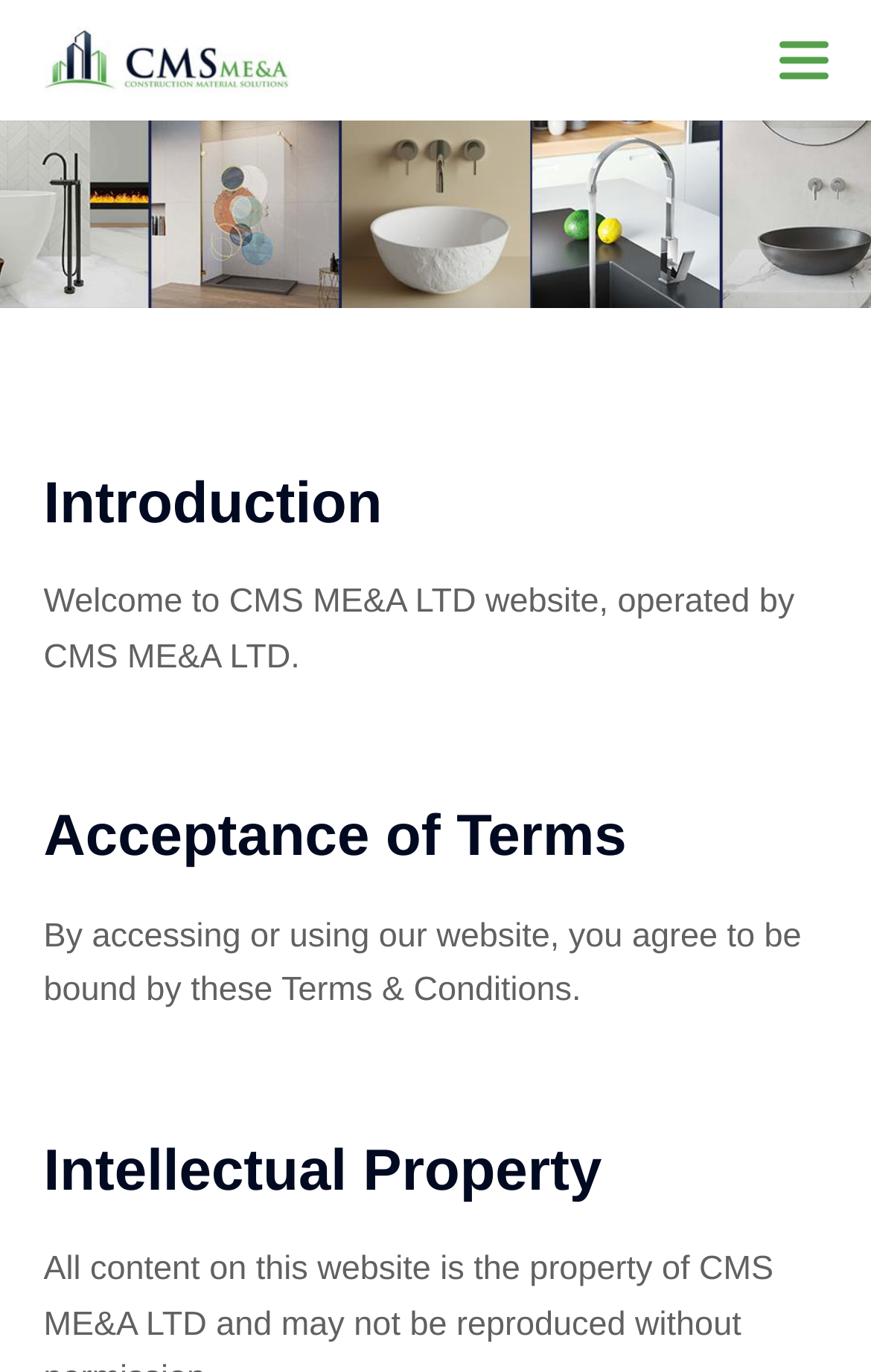What is the first heading on the webpage?
Using the visual information, respond with a single word or phrase.

Introduction